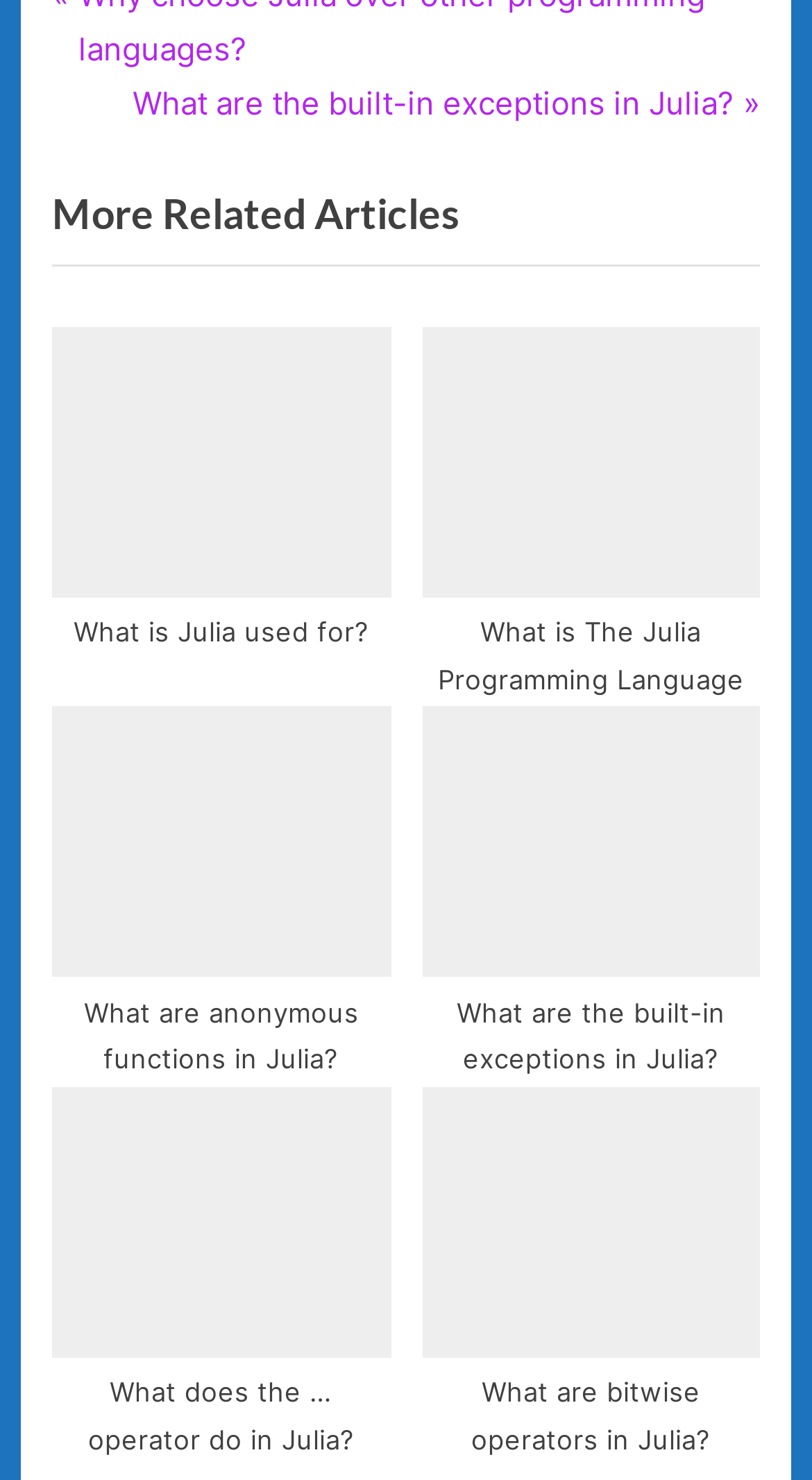Give a one-word or one-phrase response to the question: 
What is the title of the first related article?

What is Julia used for?